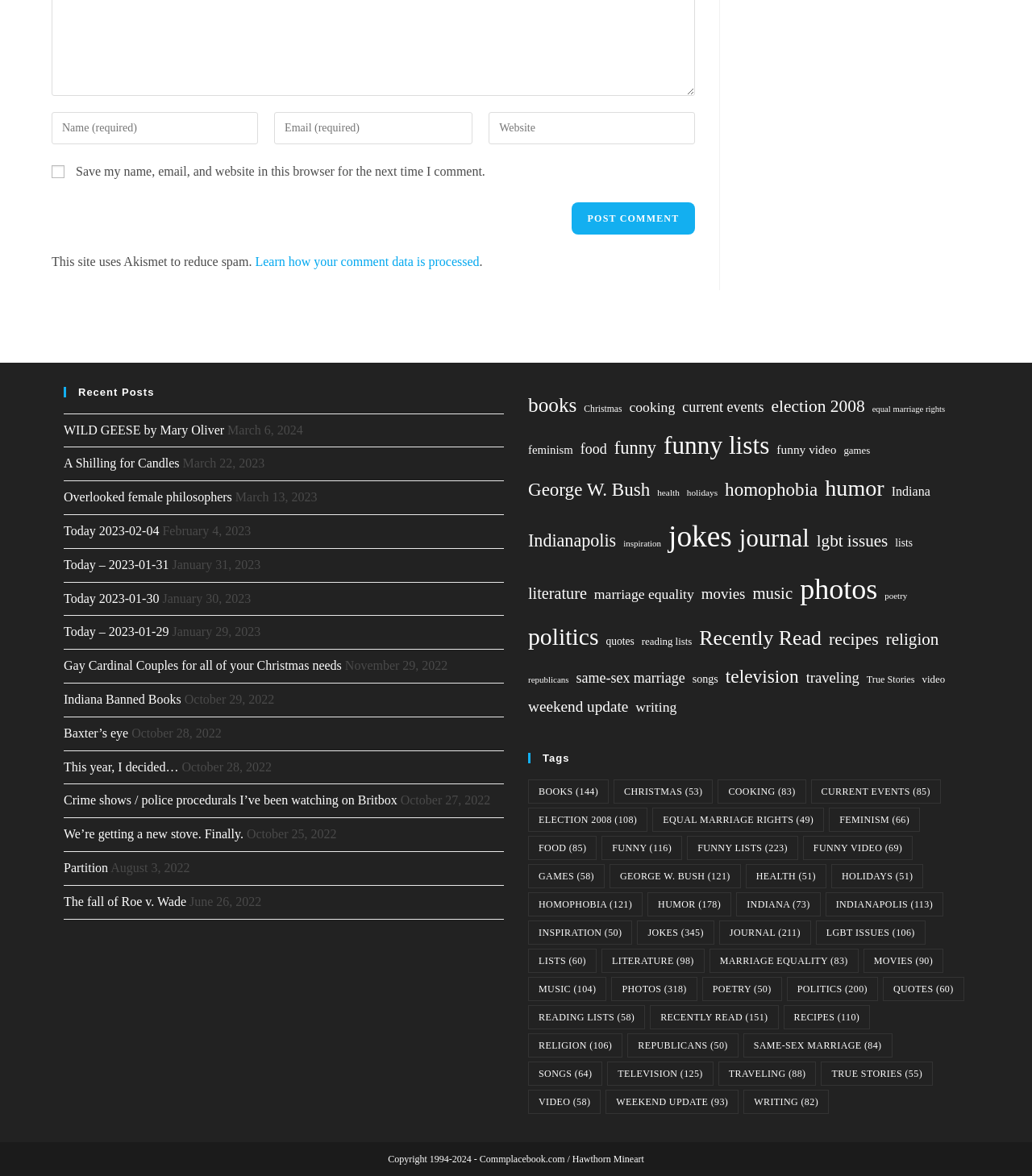Identify the bounding box coordinates of the clickable region required to complete the instruction: "Post a comment". The coordinates should be given as four float numbers within the range of 0 and 1, i.e., [left, top, right, bottom].

[0.554, 0.172, 0.674, 0.199]